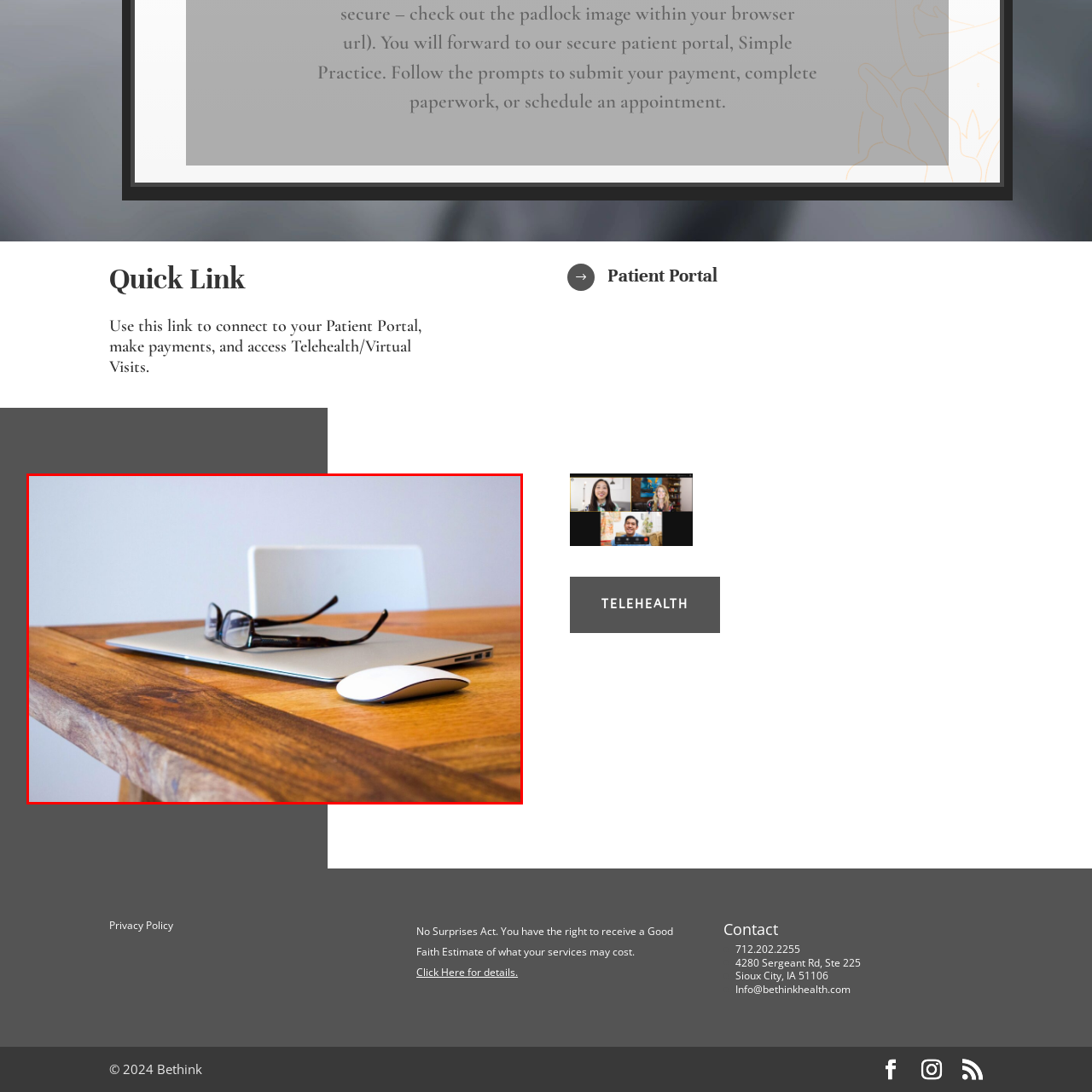What is the material of the table?
Inspect the image surrounded by the red bounding box and answer the question using a single word or a short phrase.

Wood